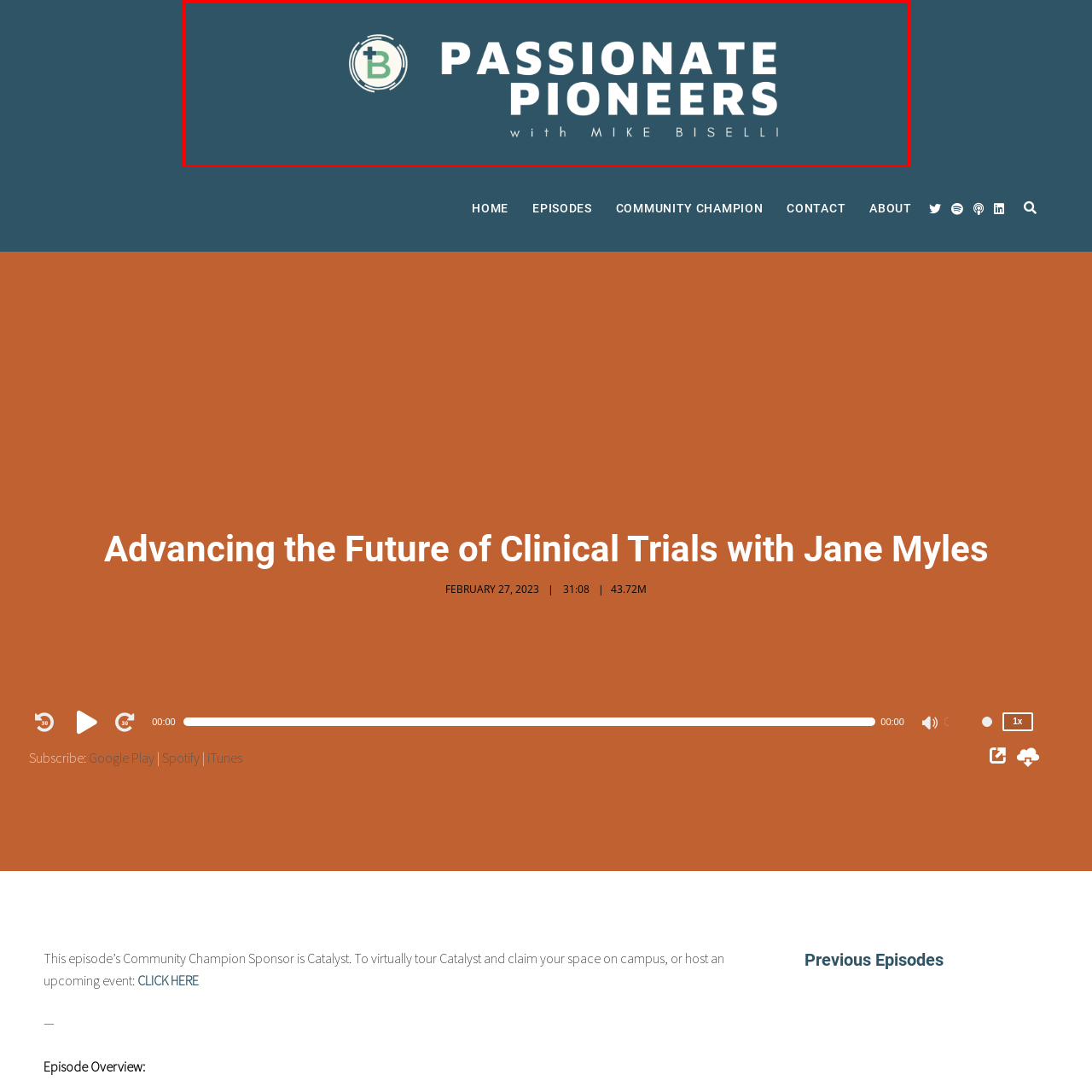Provide a comprehensive description of the image contained within the red rectangle.

The image features the title "Passionate Pioneers," prominently displayed in bold, modern typography. It is accompanied by the phrase "with Mike Biselli," indicating the host of the series. The design incorporates a clean, professional aesthetic with a rich blue background, making the white text stand out. There is also a circular logo featuring a stylized letter 'B' in a light green hue, adding a contemporary flair. This image serves as a key visual element for the series, reflecting the innovative spirit and commitment to advancing the future of clinical trials.